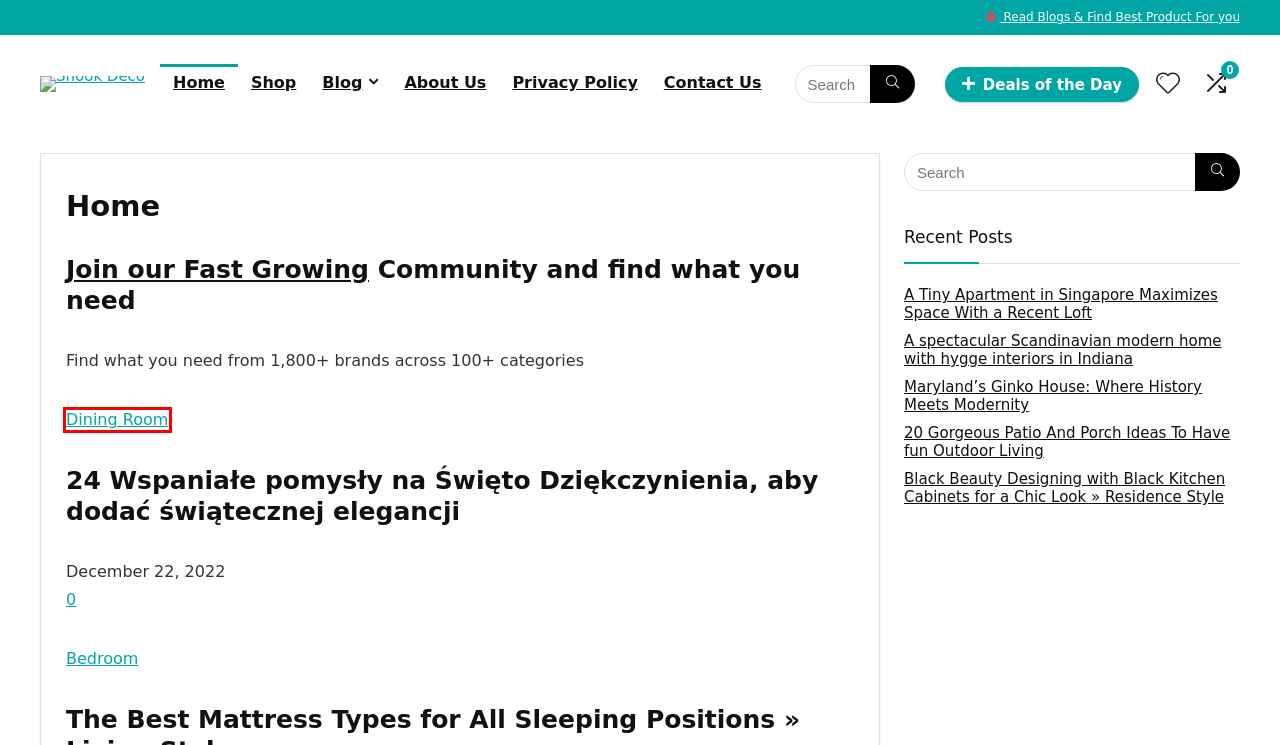Take a look at the provided webpage screenshot featuring a red bounding box around an element. Select the most appropriate webpage description for the page that loads after clicking on the element inside the red bounding box. Here are the candidates:
A. Maryland’s Ginko House: Where History Meets Modernity – Shook Deco
B. Privacy Policy – Shook Deco
C. 20 Gorgeous Patio And Porch Ideas To Have fun Outdoor Living – Shook Deco
D. Bedroom – Shook Deco
E. Blog – Shook Deco
F. Dining Room – Shook Deco
G. Contact Us – Shook Deco
H. A Tiny Apartment in Singapore Maximizes Space With a Recent Loft – Shook Deco

F